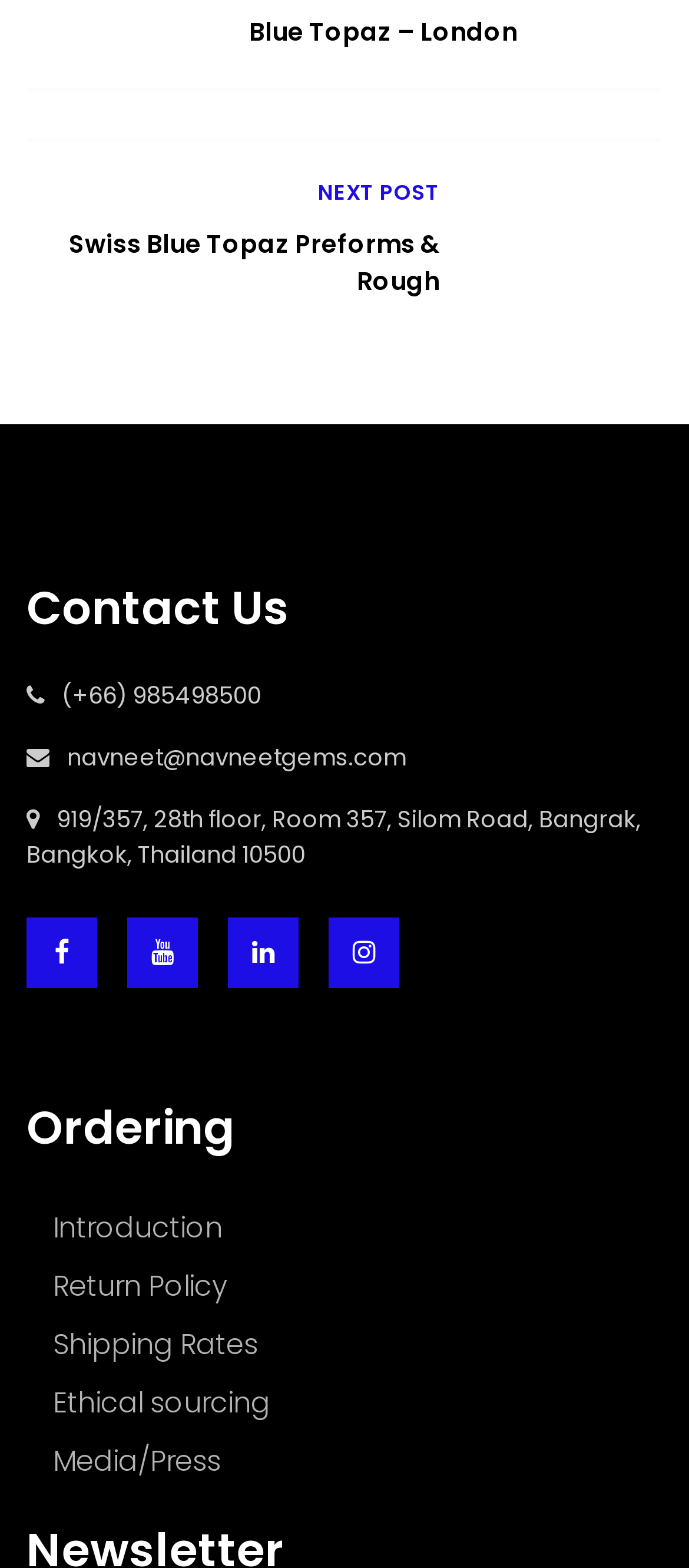Please analyze the image and provide a thorough answer to the question:
What are the social media icons available?

The social media icons can be found in the 'Contact Us' section, which is located in the middle of the webpage. There are four icons available, which are Facebook, Twitter, Instagram, and LinkedIn.